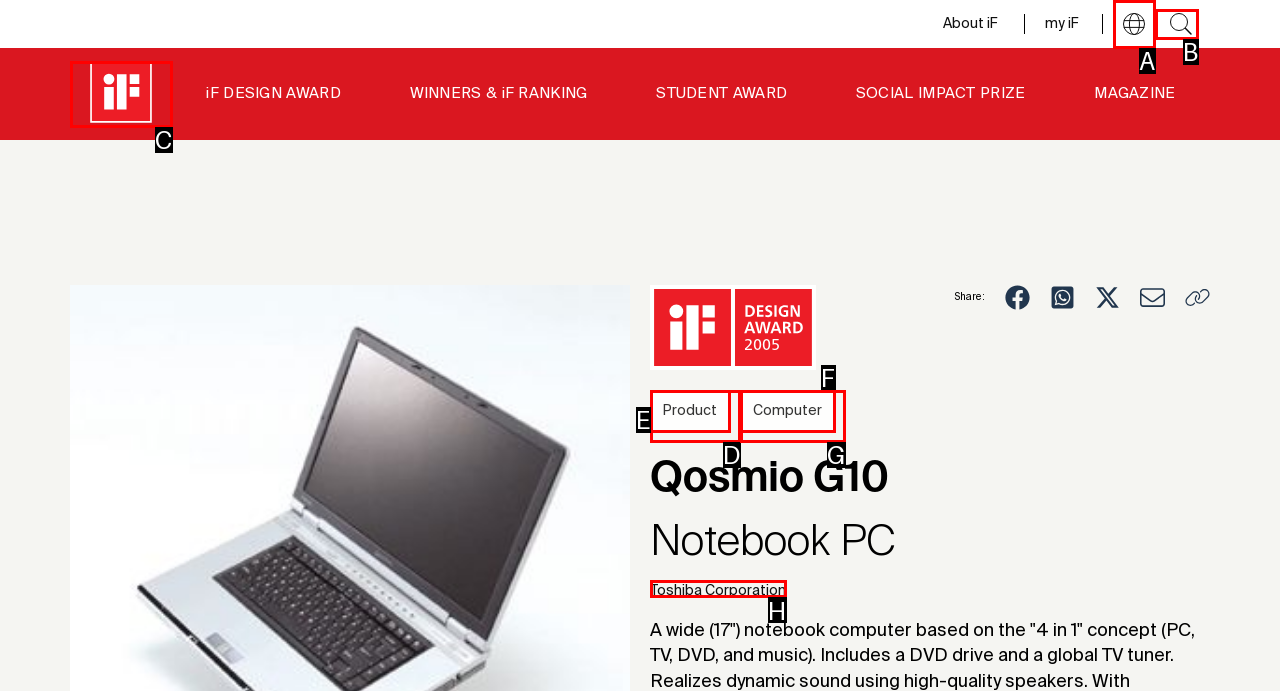Choose the letter that best represents the description: parent_node: iF DESIGN AWARD. Provide the letter as your response.

C